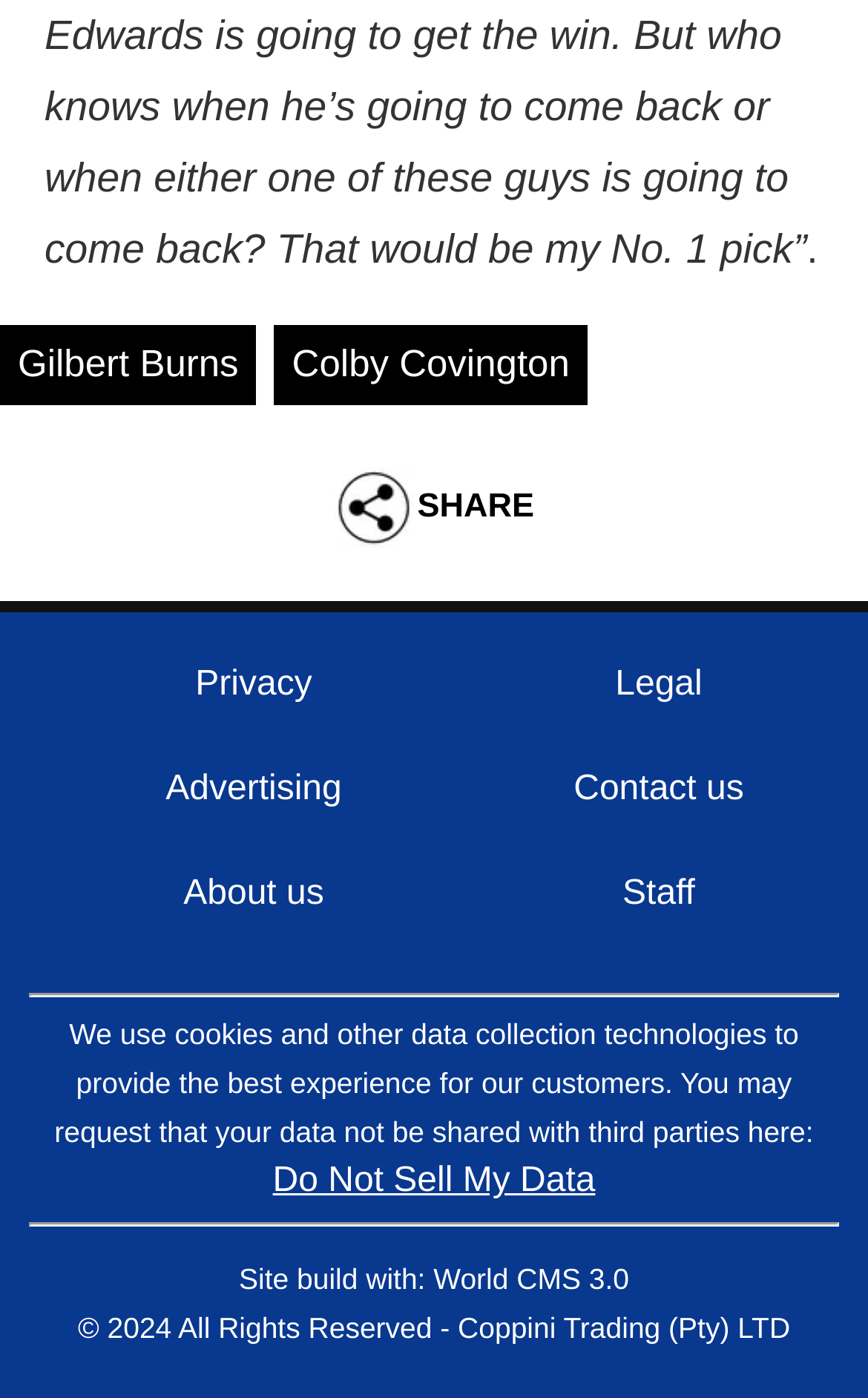What year is the copyright for?
Using the image as a reference, answer the question in detail.

I looked at the copyright text at the bottom of the webpage, which states '© 2024 All Rights Reserved - Coppini Trading (Pty) LTD', indicating that the copyright is for the year 2024.